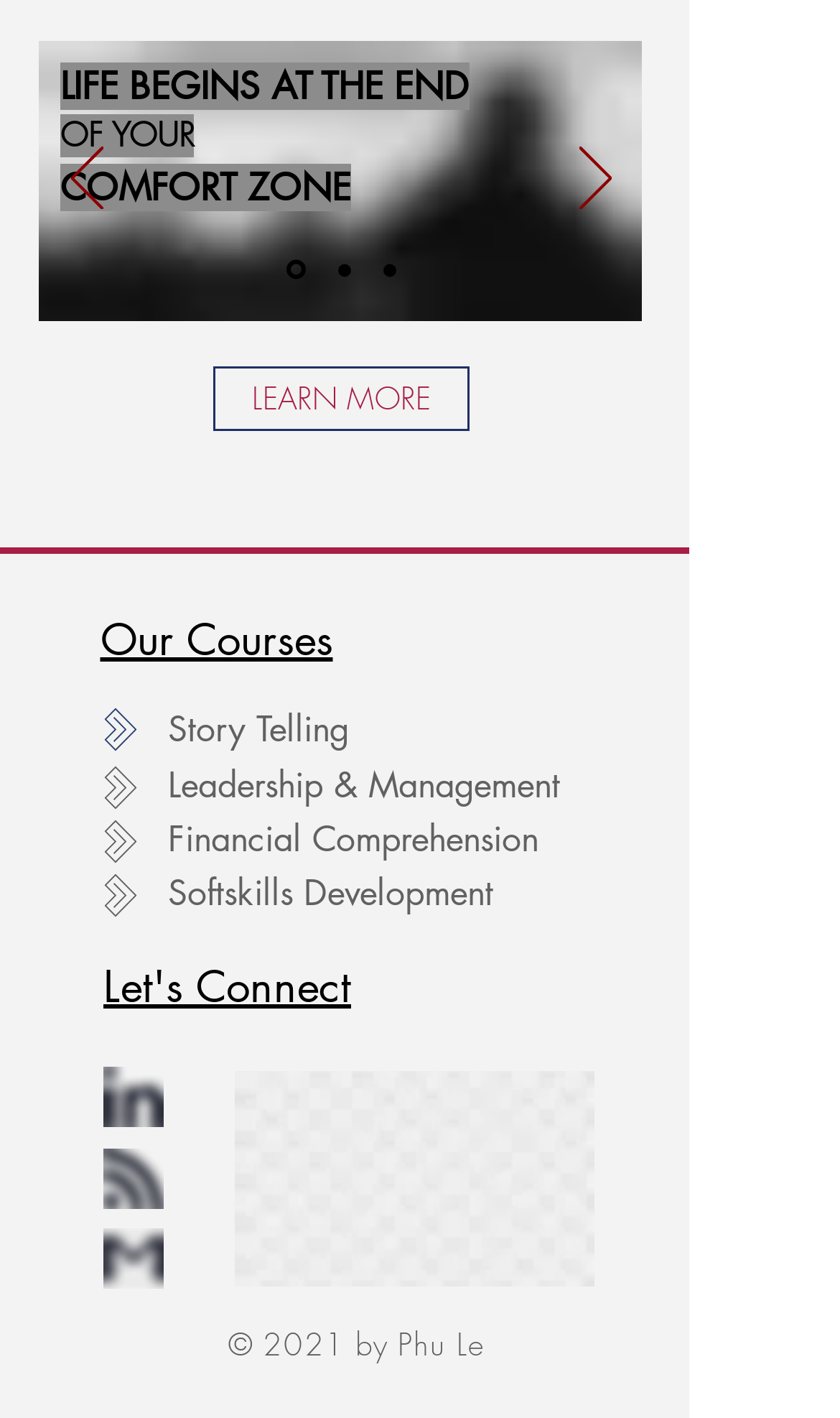Can you show the bounding box coordinates of the region to click on to complete the task described in the instruction: "learn more"?

[0.254, 0.259, 0.559, 0.304]